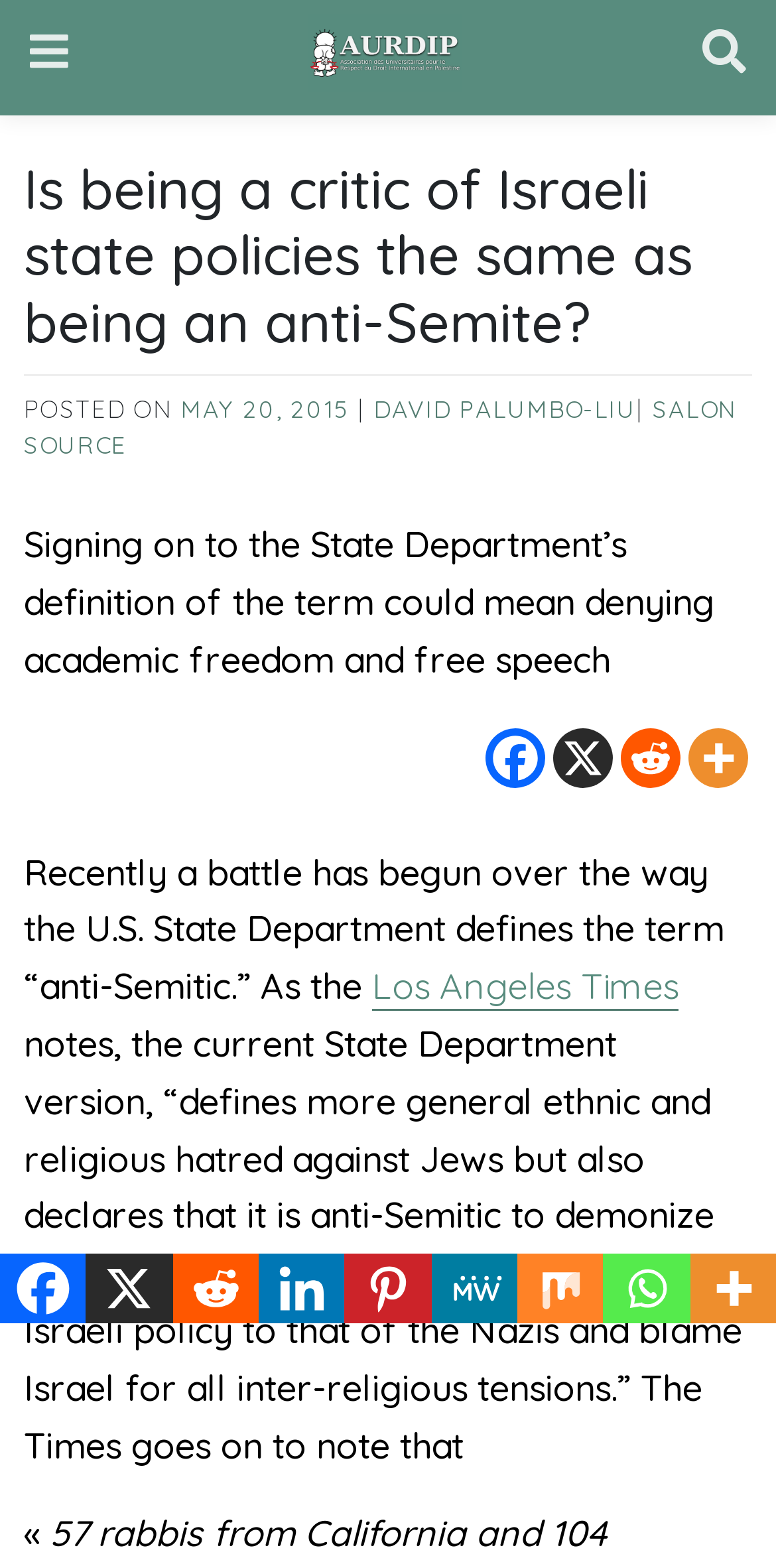Can you show the bounding box coordinates of the region to click on to complete the task described in the instruction: "Read the article posted on May 20, 2015"?

[0.233, 0.252, 0.451, 0.271]